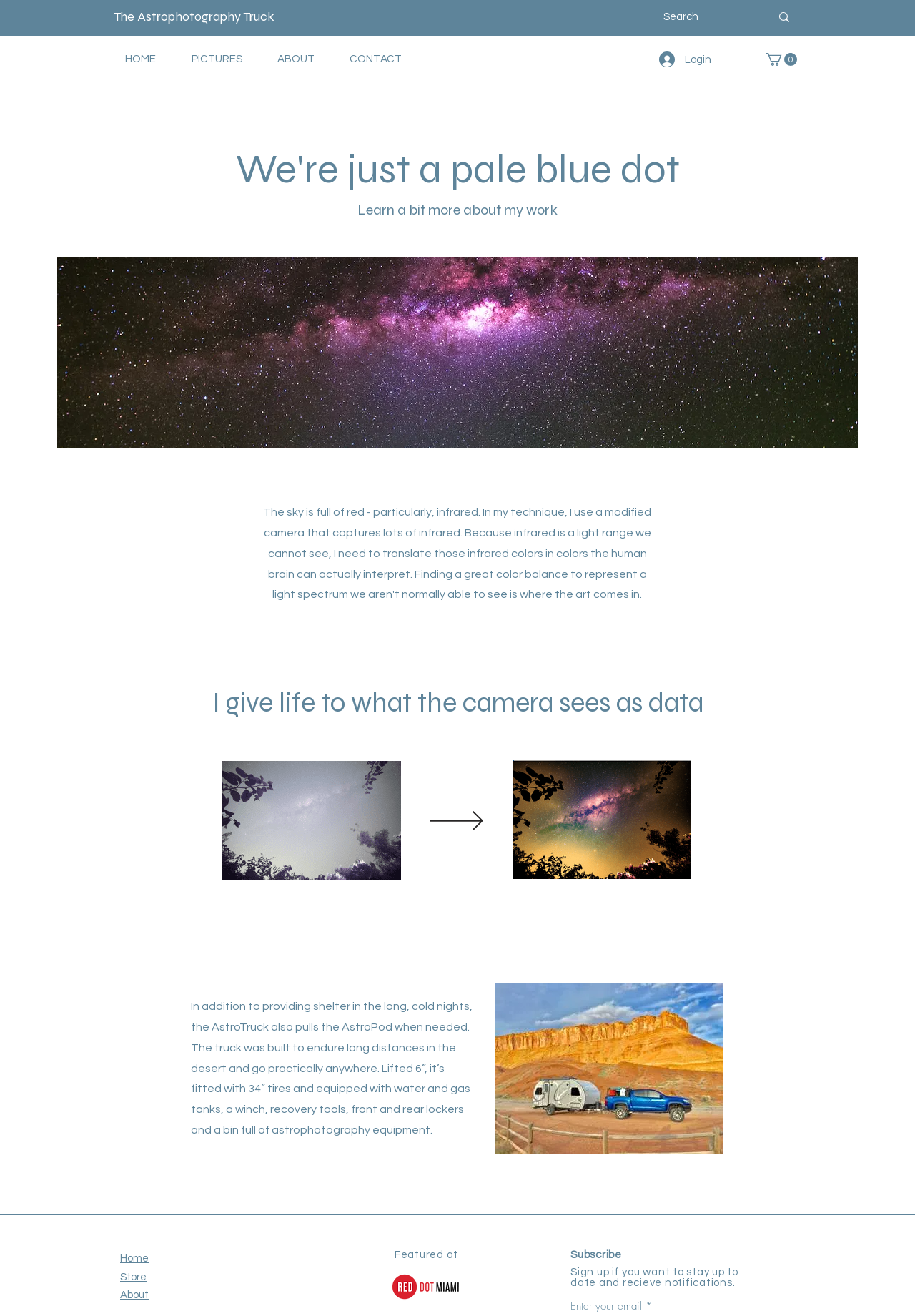Please answer the following question as detailed as possible based on the image: 
How many links are in the navigation menu?

I counted the number of links in the navigation menu by looking at the elements with type 'link' under the navigation element, which are 'HOME', 'PICTURES', 'ABOUT', and 'CONTACT'.